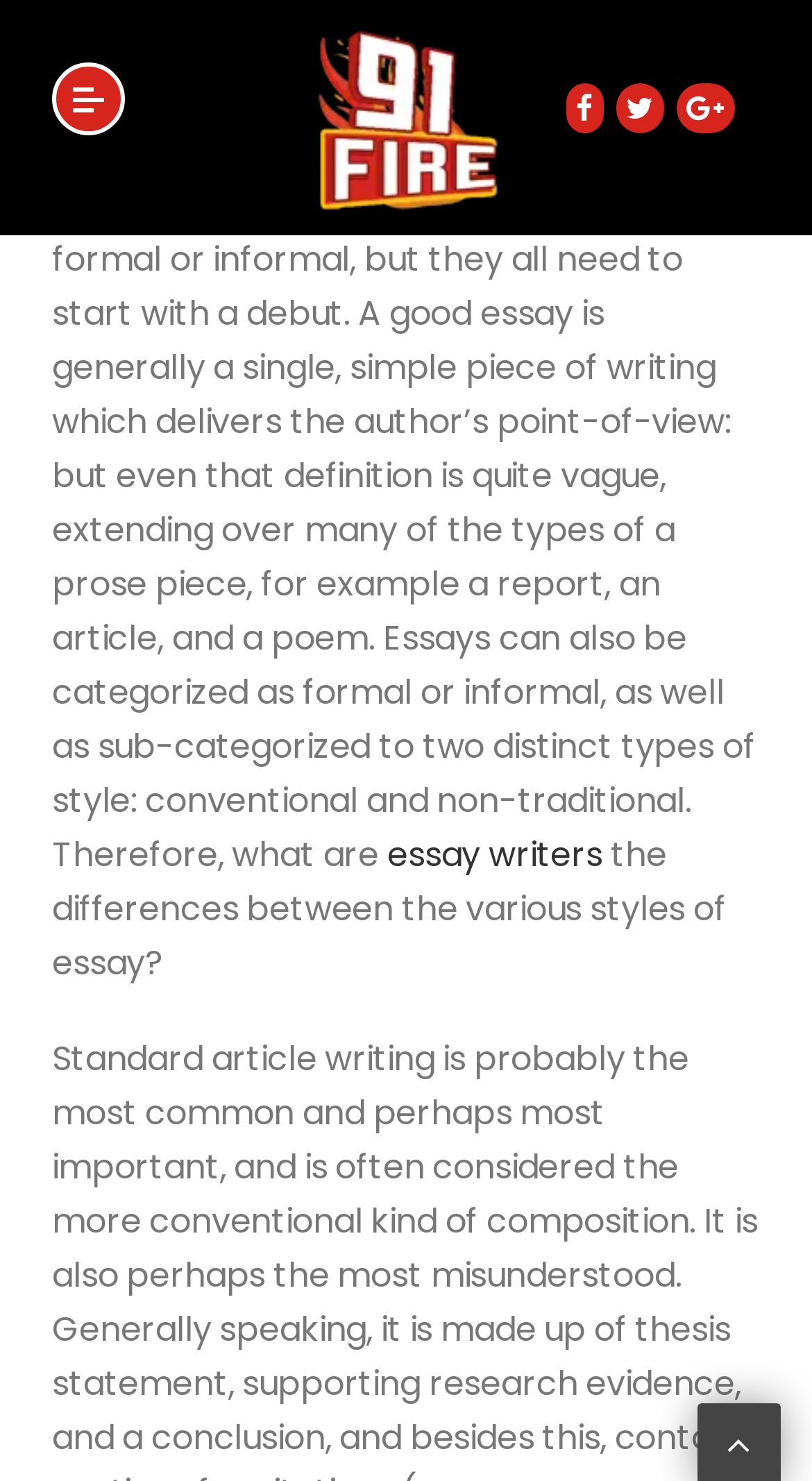How many types of essay styles are mentioned?
Using the image, provide a detailed and thorough answer to the question.

The webpage mentions two types of essay styles: conventional and non-traditional, as stated in the static text 'Essays can also be categorized as formal or informal, as well as sub-categorized to two distinct types of style: conventional and non-traditional'.